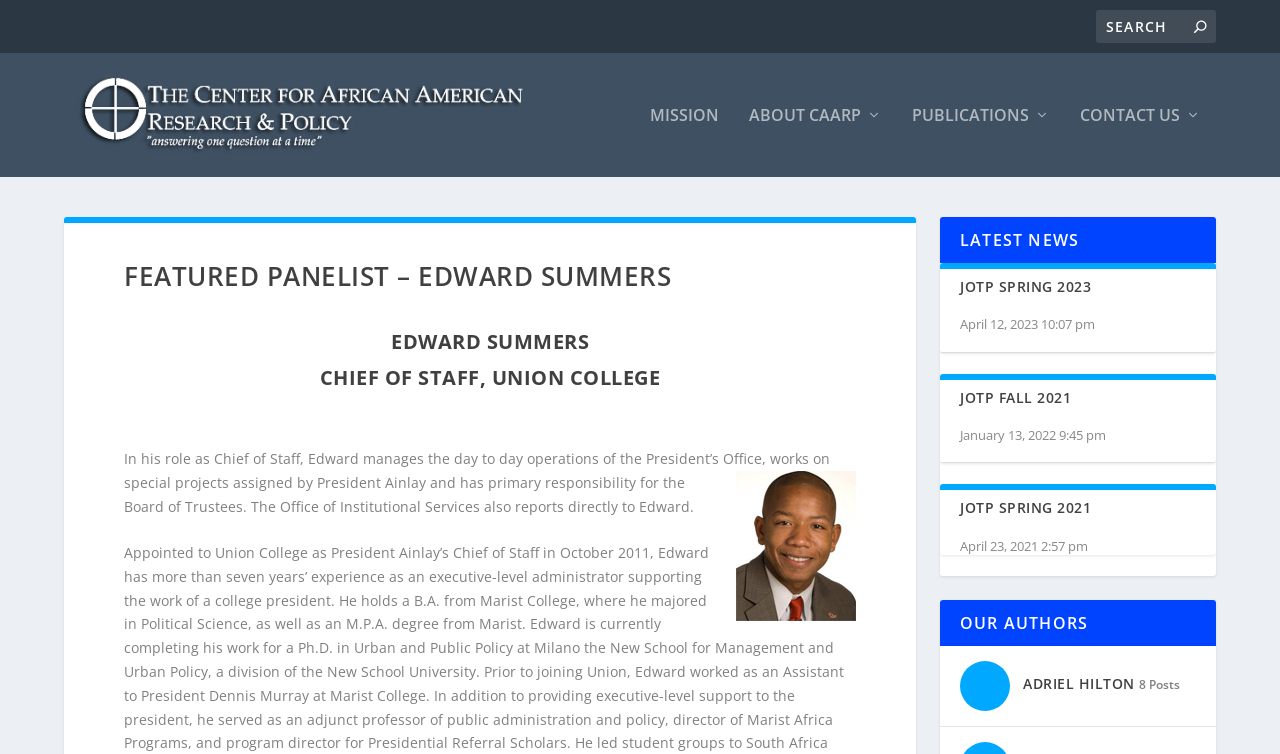Identify the coordinates of the bounding box for the element that must be clicked to accomplish the instruction: "Check publications".

[0.712, 0.142, 0.82, 0.235]